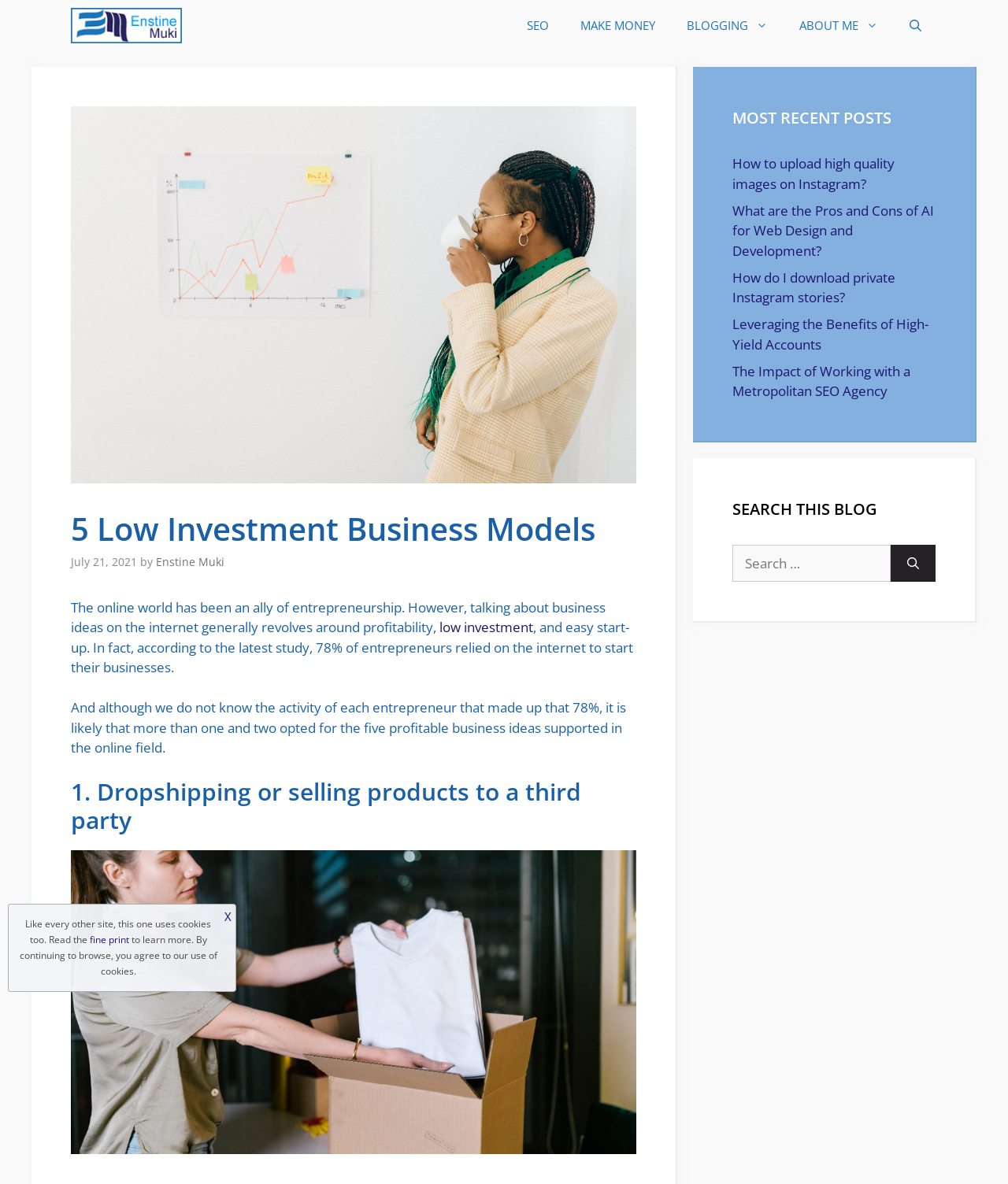Answer the question using only one word or a concise phrase: What is the date of the article?

July 21, 2021